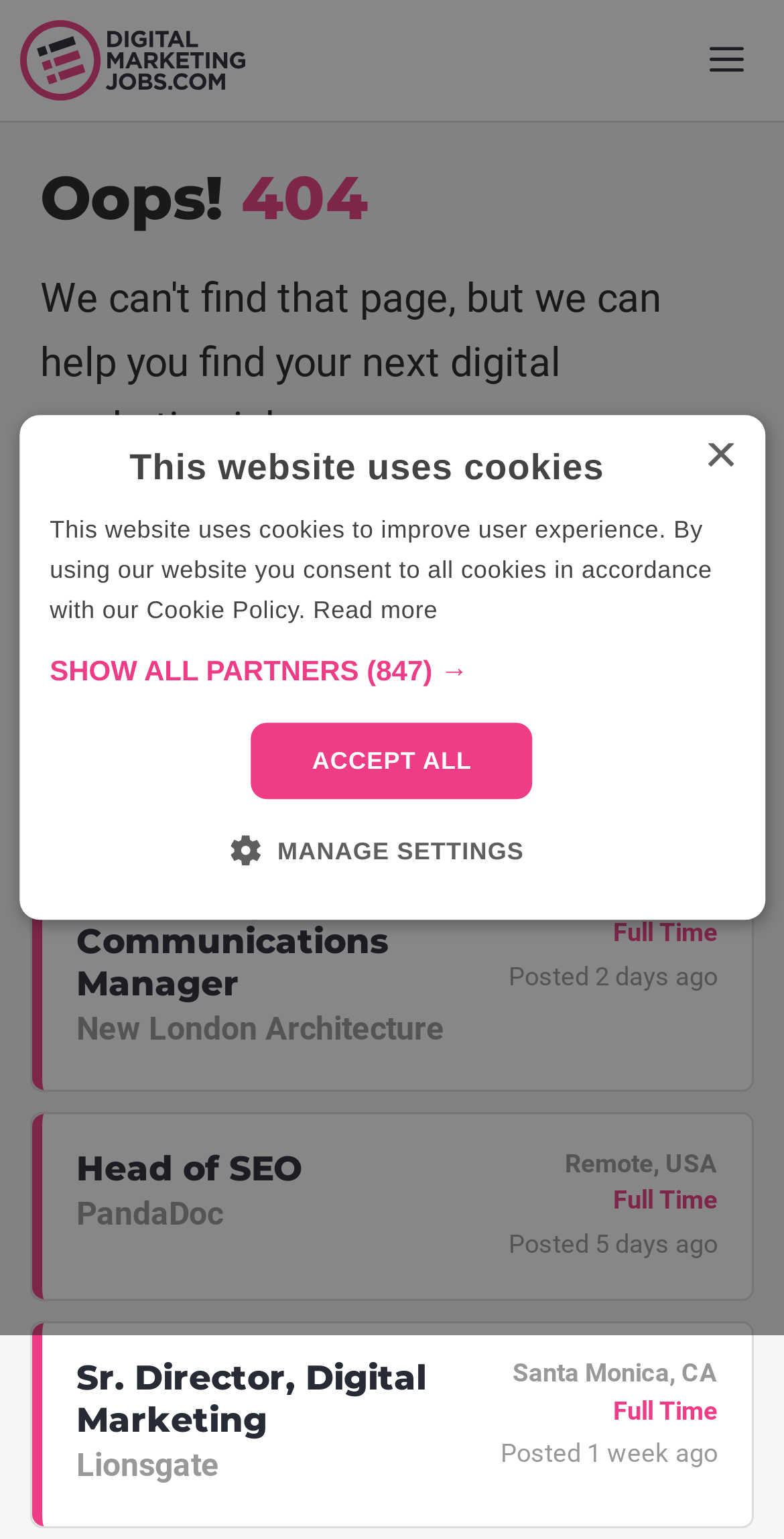Please mark the clickable region by giving the bounding box coordinates needed to complete this instruction: "Read the news".

None